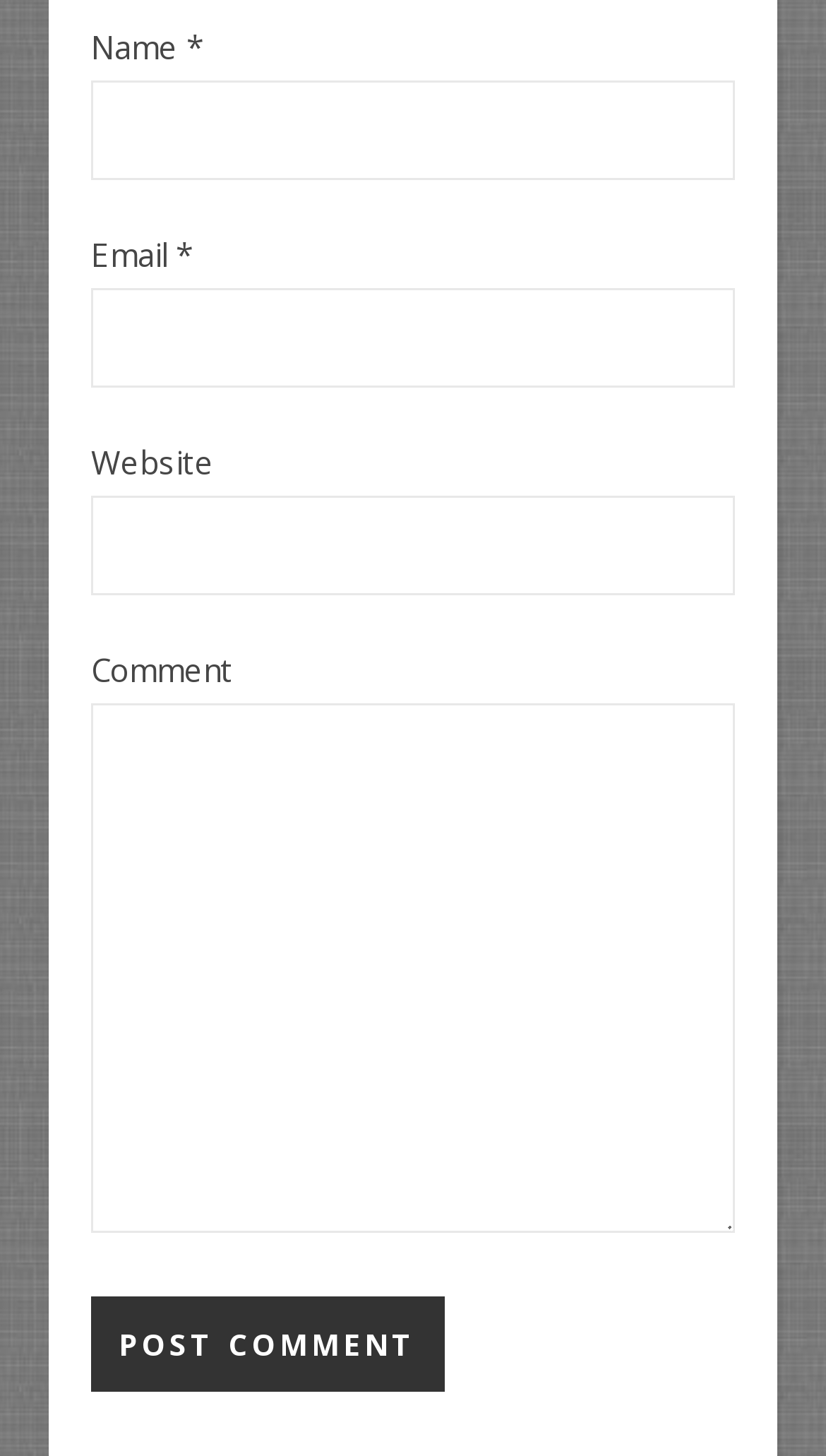Provide the bounding box coordinates for the specified HTML element described in this description: "parent_node: Comment name="comment"". The coordinates should be four float numbers ranging from 0 to 1, in the format [left, top, right, bottom].

[0.11, 0.483, 0.89, 0.846]